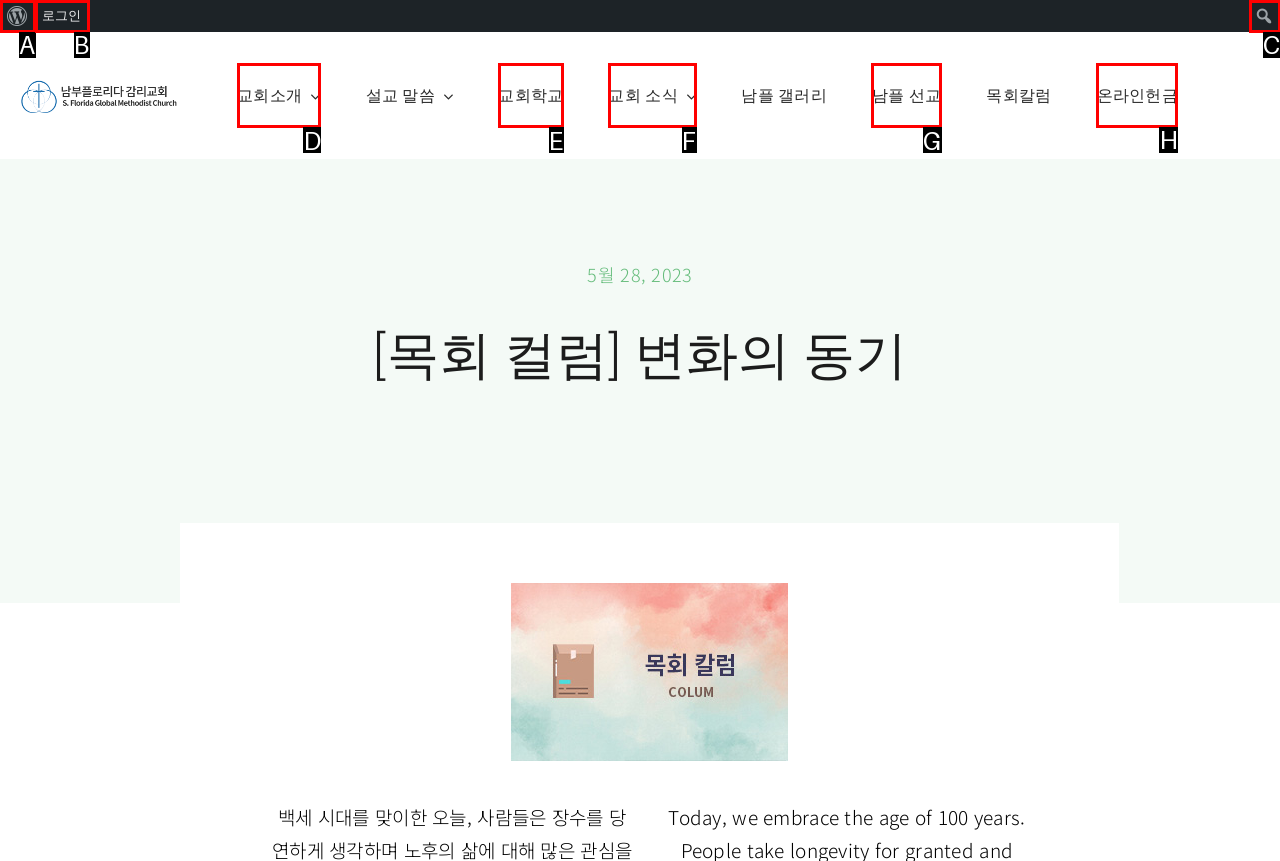Select the UI element that should be clicked to execute the following task: make an online donation
Provide the letter of the correct choice from the given options.

H